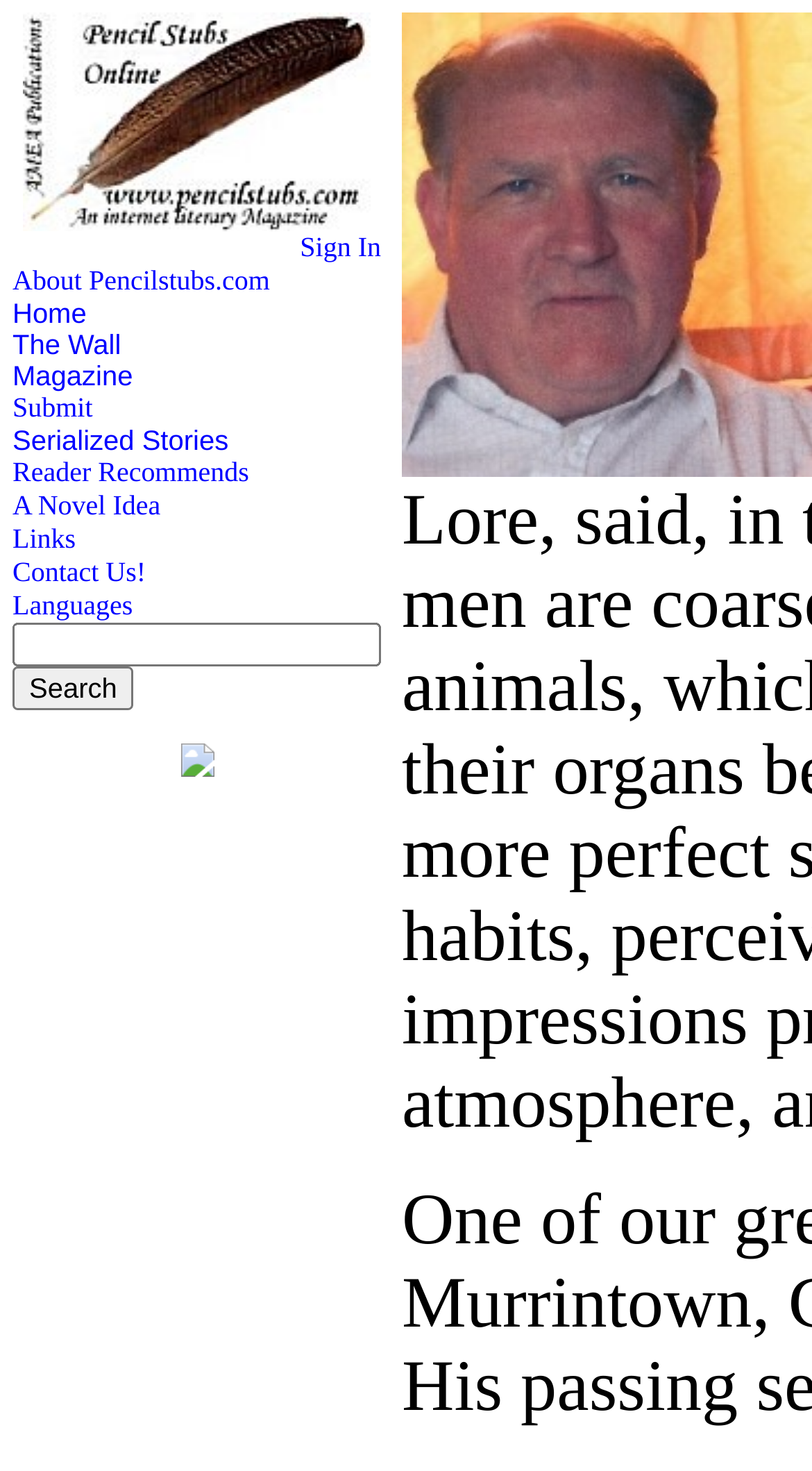Extract the bounding box coordinates for the HTML element that matches this description: "A Novel Idea". The coordinates should be four float numbers between 0 and 1, i.e., [left, top, right, bottom].

[0.015, 0.333, 0.198, 0.354]